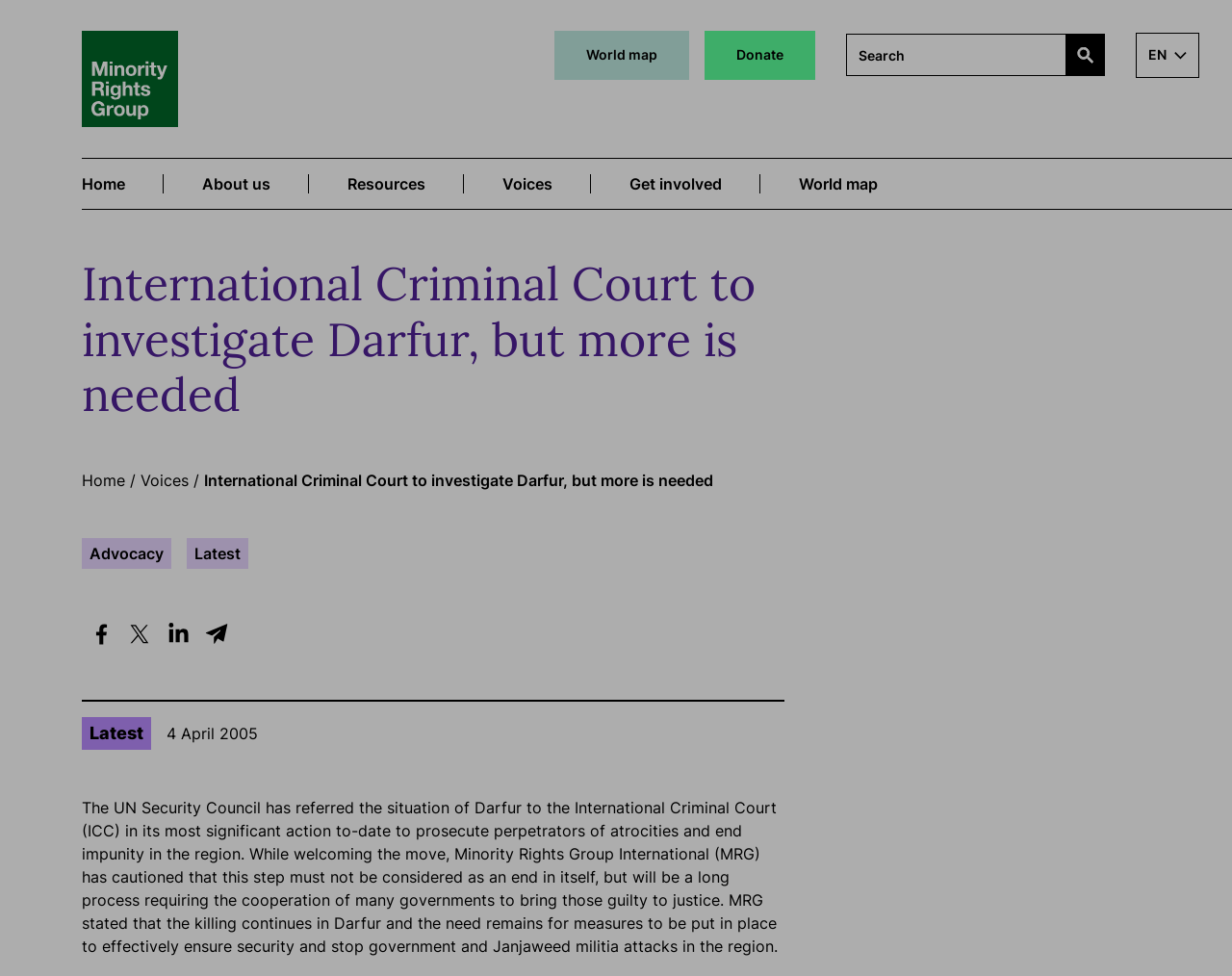Provide your answer in one word or a succinct phrase for the question: 
What is the date of the article or news on the webpage?

4 April 2005